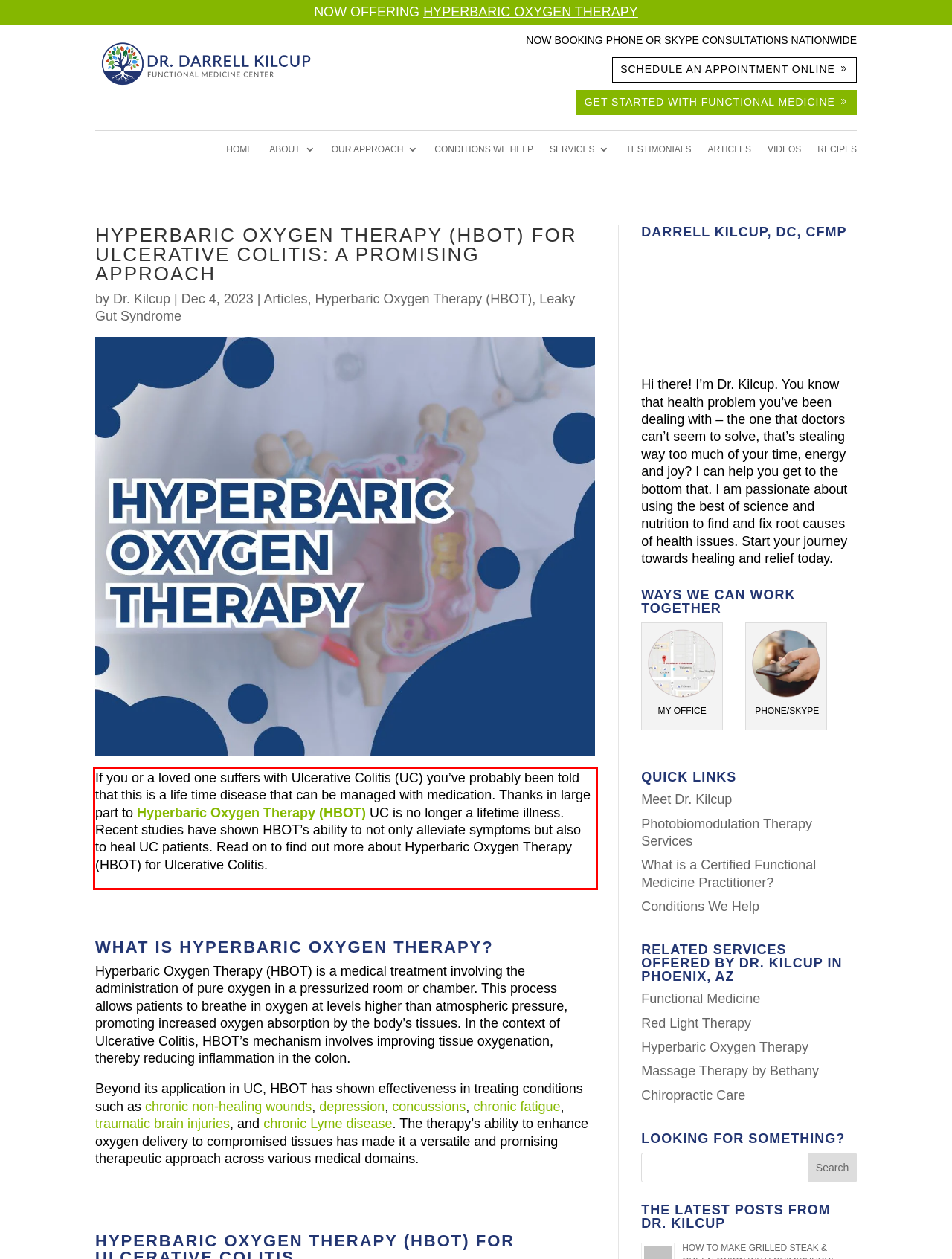You have a screenshot of a webpage with a red bounding box. Use OCR to generate the text contained within this red rectangle.

If you or a loved one suffers with Ulcerative Colitis (UC) you’ve probably been told that this is a life time disease that can be managed with medication. Thanks in large part to Hyperbaric Oxygen Therapy (HBOT) UC is no longer a lifetime illness. Recent studies have shown HBOT’s ability to not only alleviate symptoms but also to heal UC patients. Read on to find out more about Hyperbaric Oxygen Therapy (HBOT) for Ulcerative Colitis.